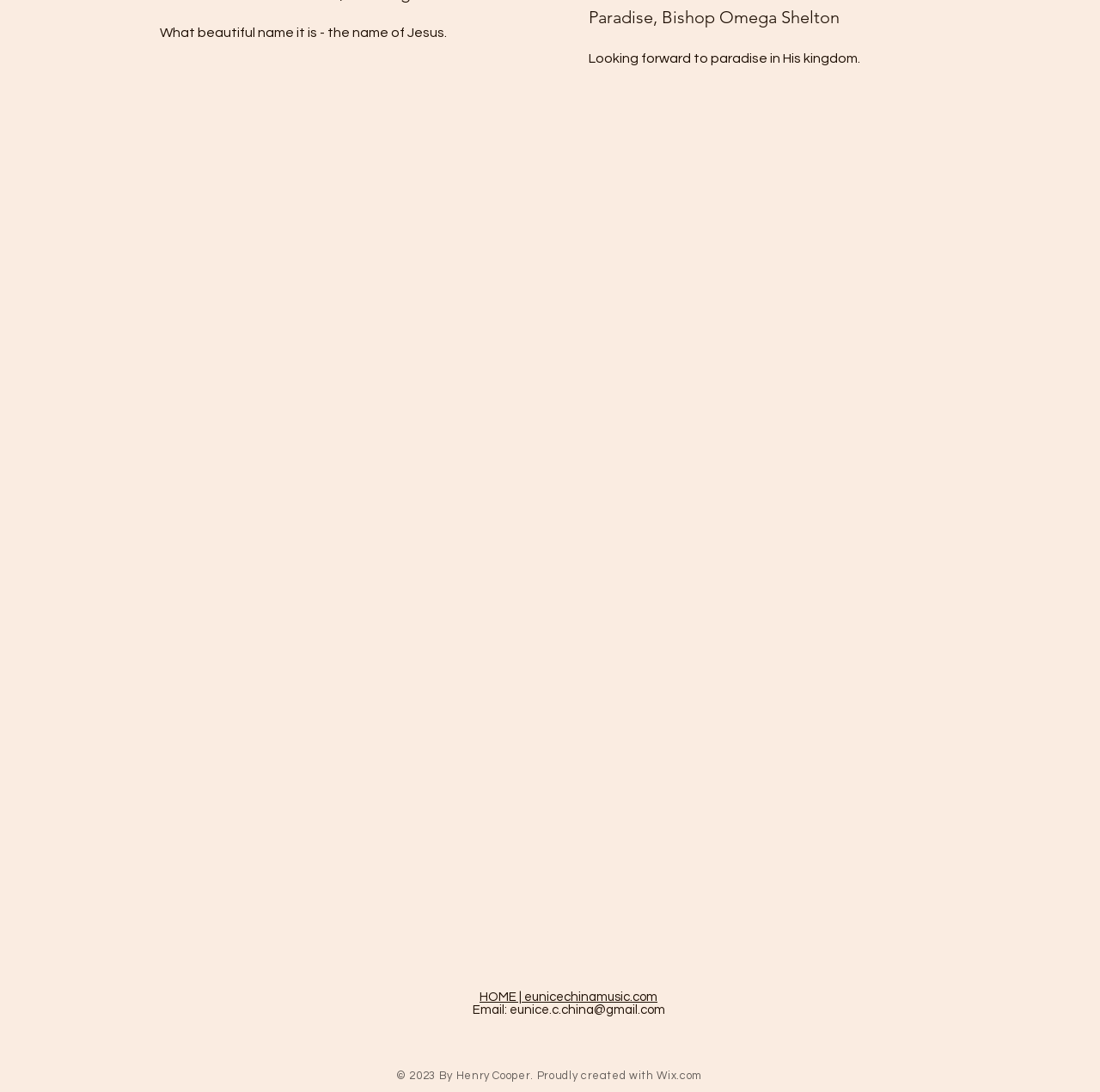Provide a one-word or one-phrase answer to the question:
What is the year mentioned in the copyright notice?

2023